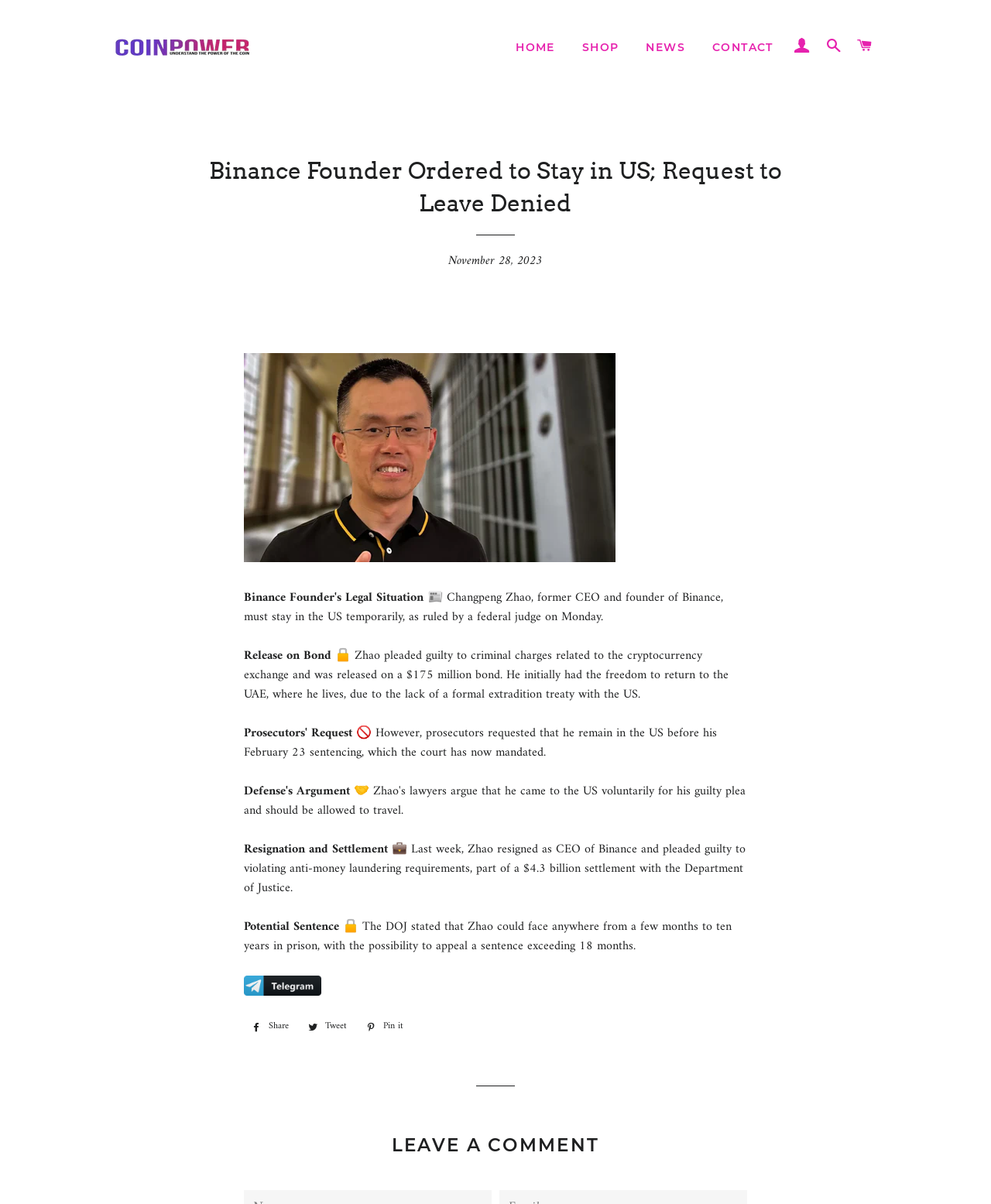Please specify the bounding box coordinates of the clickable region to carry out the following instruction: "Click on the HOME link". The coordinates should be four float numbers between 0 and 1, in the format [left, top, right, bottom].

[0.509, 0.023, 0.572, 0.057]